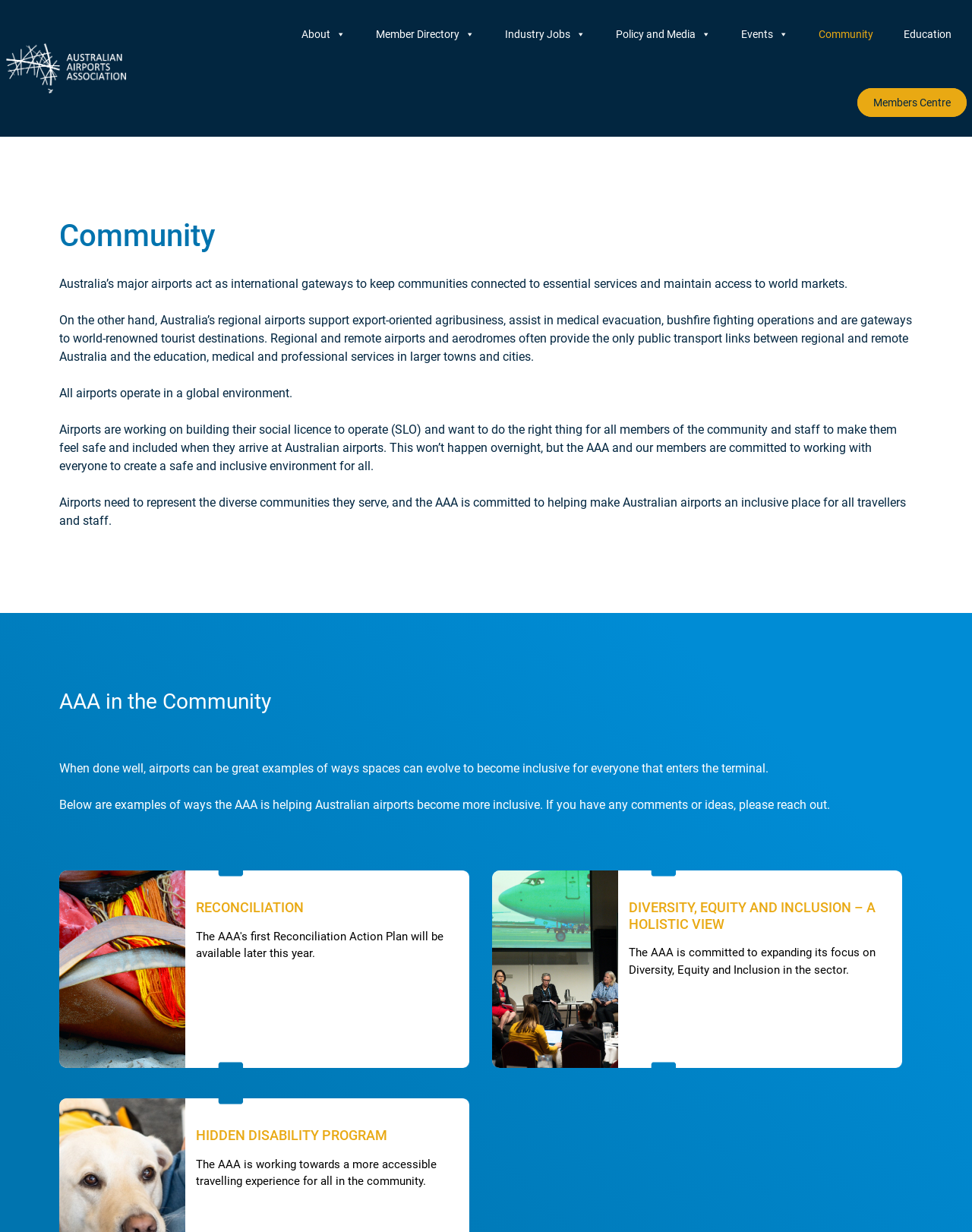Give a concise answer using only one word or phrase for this question:
What is the AAA committed to?

Inclusive environment